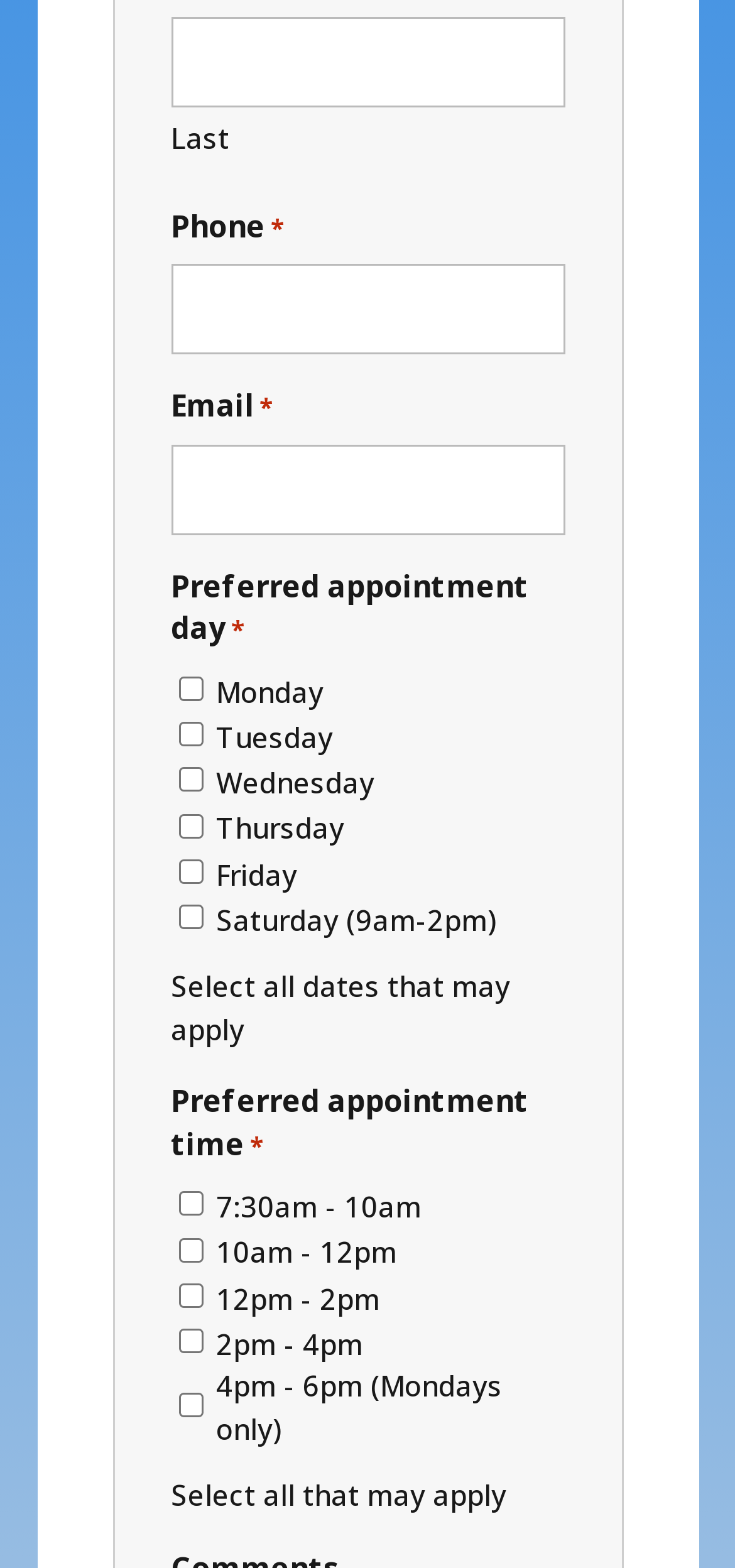Determine the bounding box for the HTML element described here: "parent_node: Thursday name="input_5.4" value="Thursday"". The coordinates should be given as [left, top, right, bottom] with each number being a float between 0 and 1.

[0.242, 0.519, 0.276, 0.534]